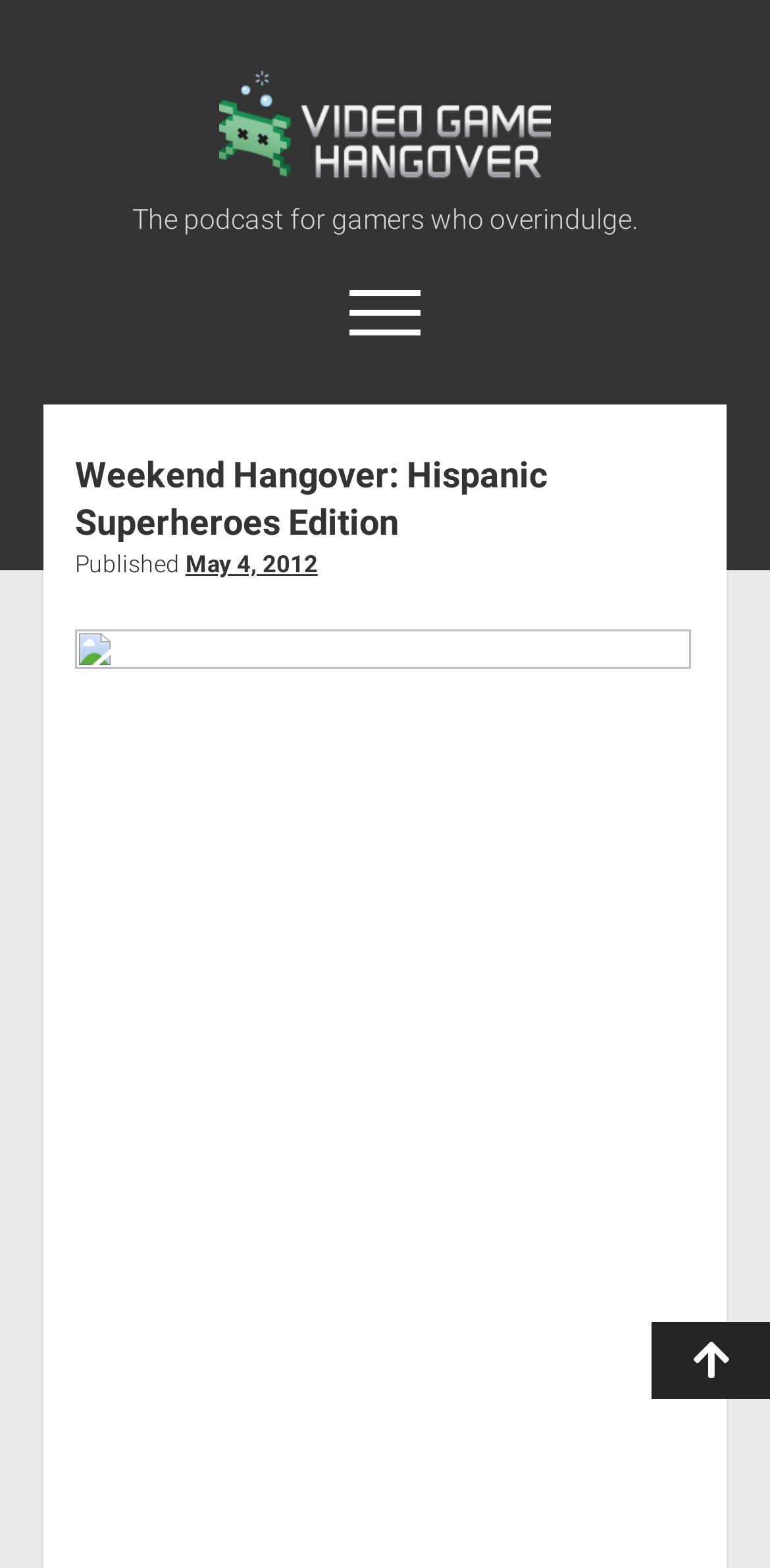Please identify the bounding box coordinates of the element I should click to complete this instruction: 'Go to the episodes page'. The coordinates should be given as four float numbers between 0 and 1, like this: [left, top, right, bottom].

[0.408, 0.318, 0.592, 0.351]